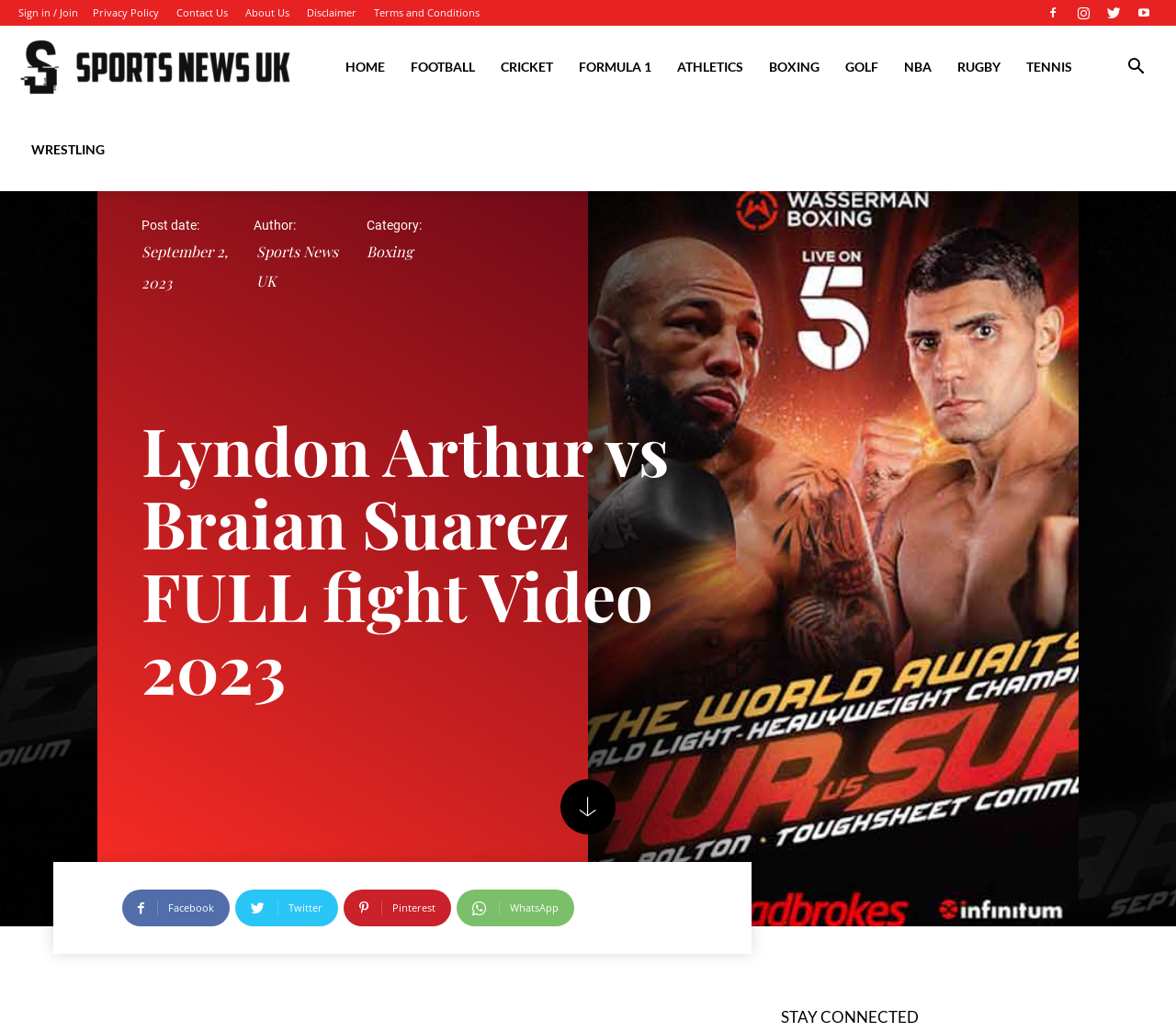Determine the bounding box coordinates of the element that should be clicked to execute the following command: "Go to the boxing category".

[0.643, 0.025, 0.708, 0.105]